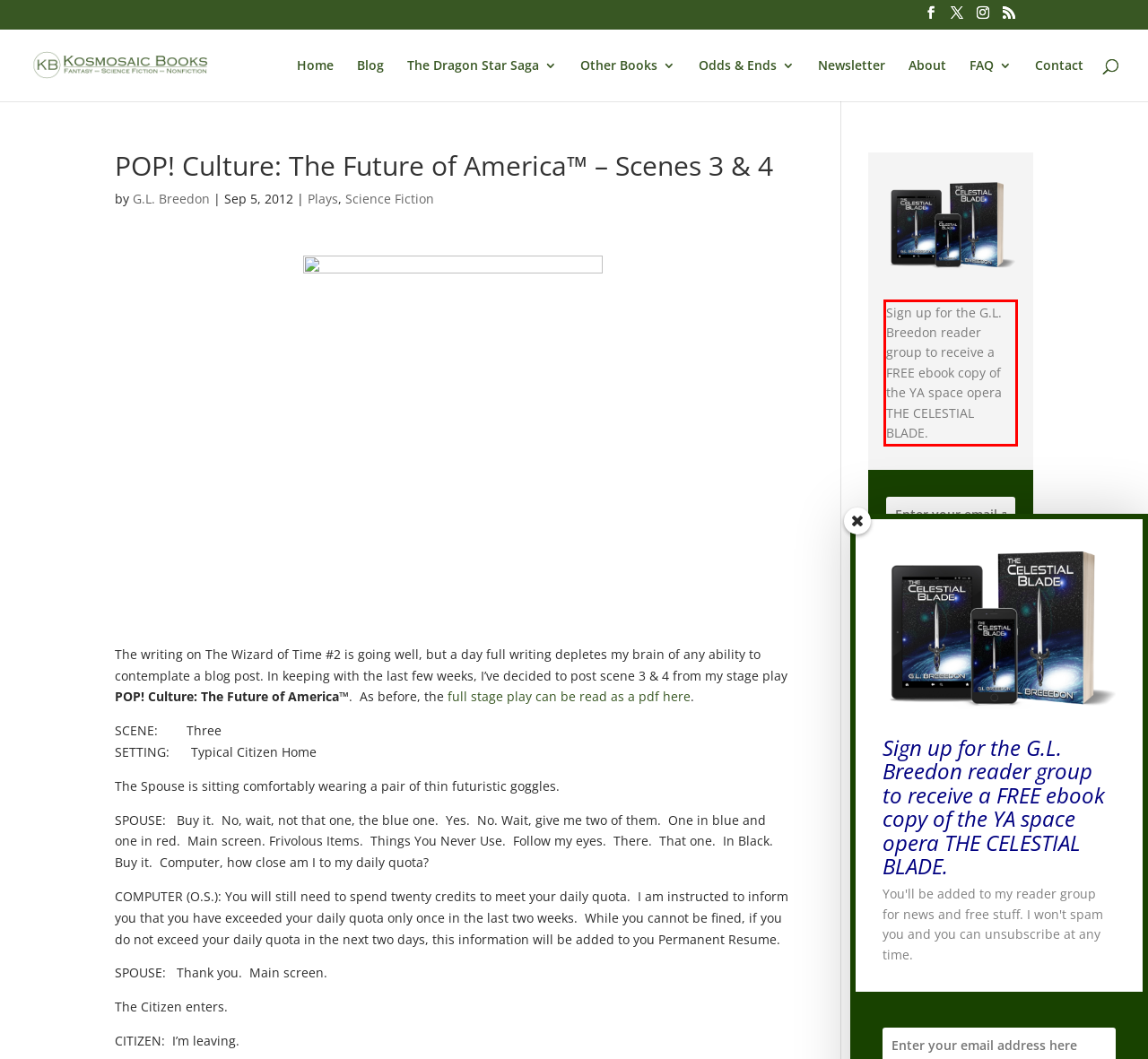Please identify and extract the text content from the UI element encased in a red bounding box on the provided webpage screenshot.

Sign up for the G.L. Breedon reader group to receive a FREE ebook copy of the YA space opera THE CELESTIAL BLADE.